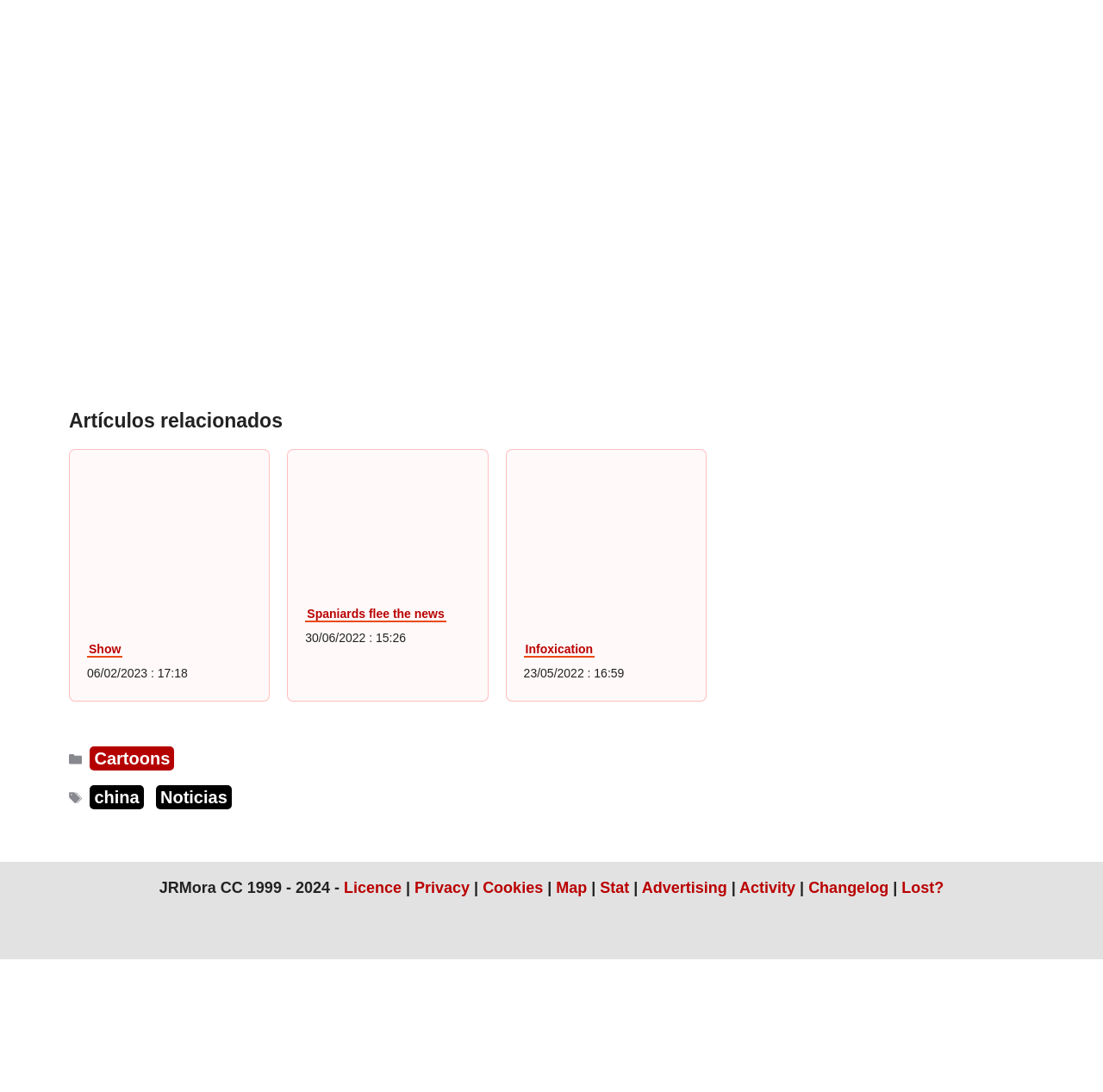What is the licence of the website? Analyze the screenshot and reply with just one word or a short phrase.

JRMora CC 1999 - 2024